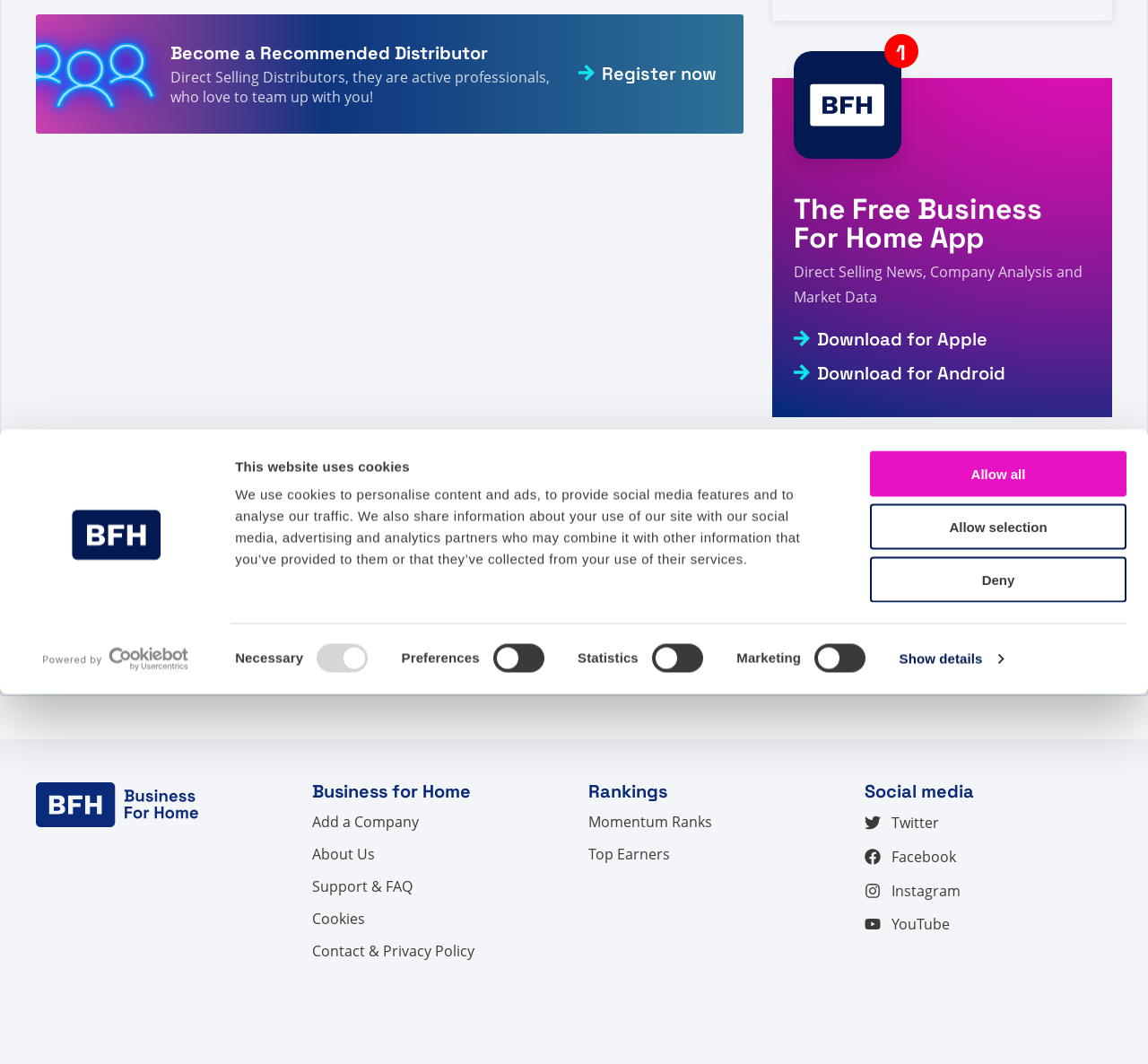Locate the UI element described as follows: "Contact & Privacy Policy". Return the bounding box coordinates as four float numbers between 0 and 1 in the order [left, top, right, bottom].

[0.272, 0.882, 0.413, 0.905]